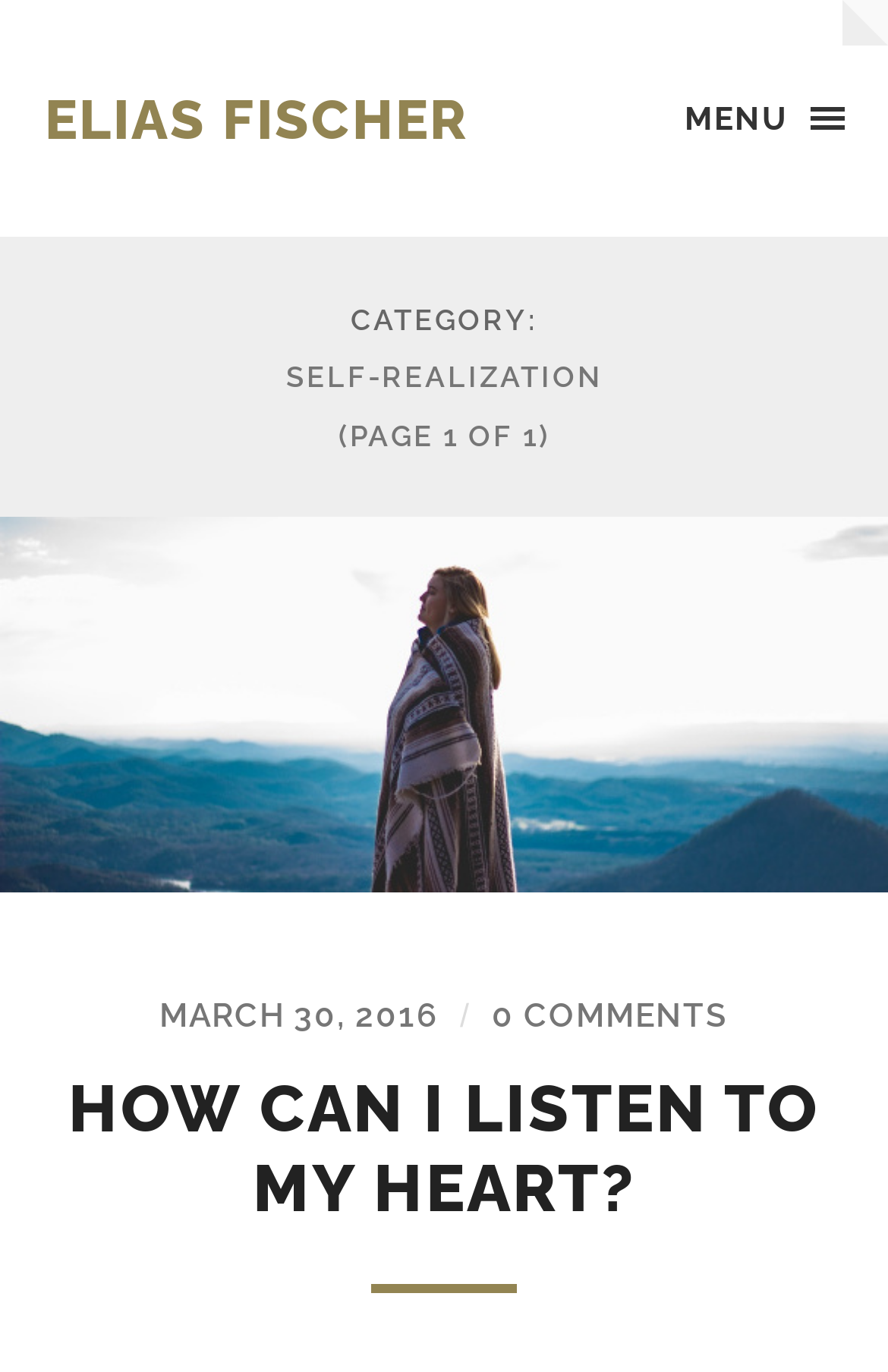Can you give a comprehensive explanation to the question given the content of the image?
What is the title of the article?

The title of the article can be determined by looking at the heading element 'HOW CAN I LISTEN TO MY HEART?' which indicates the title of the article.